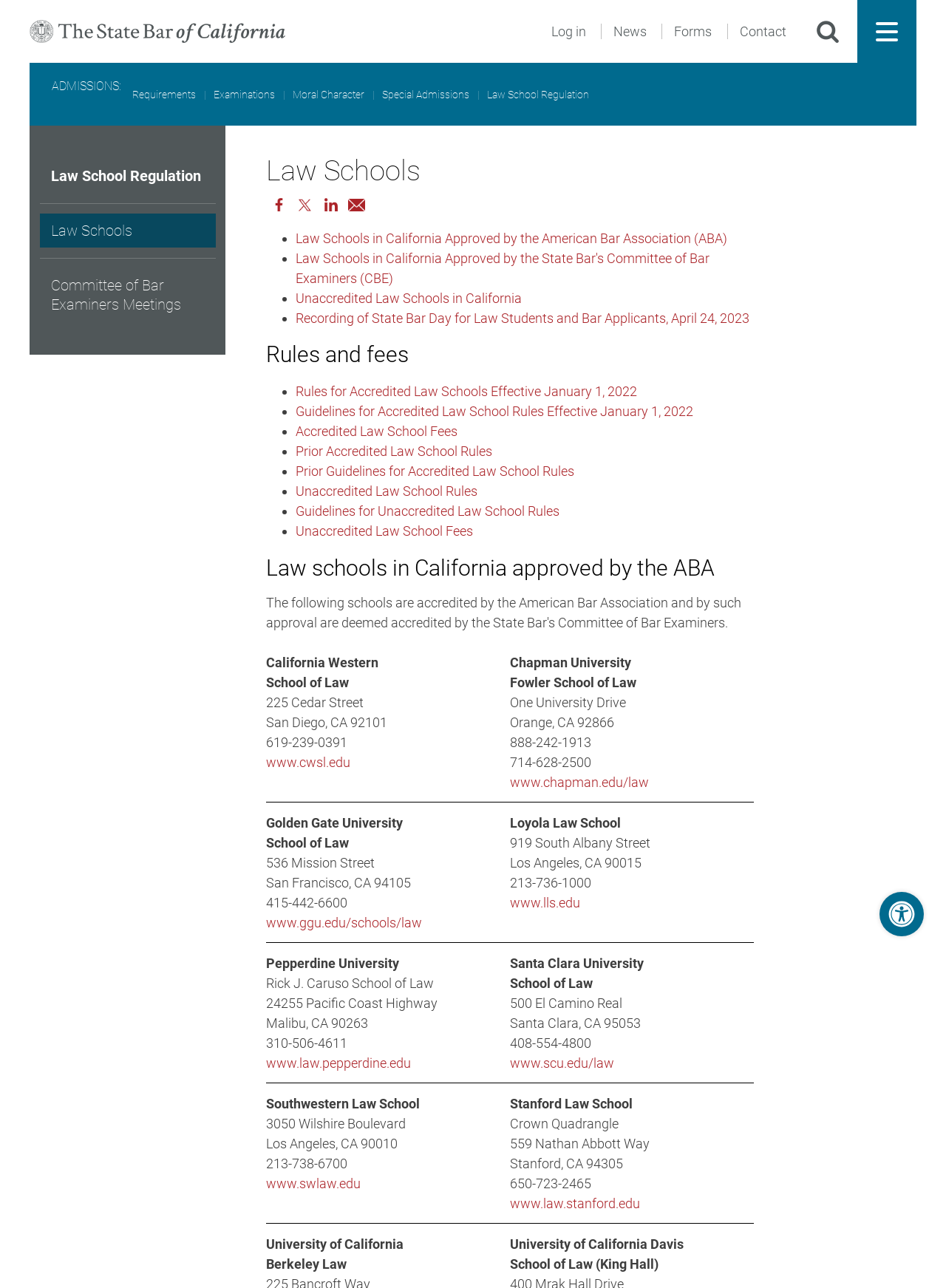Provide a thorough summary of the webpage.

The webpage is about law schools in California, with a focus on protecting the public and enhancing the administration of justice. At the top, there is a header section with a logo and links to "Log in", "News", "Forms", and "Contact". Below this, there are two buttons, one for searching and another for navigation.

The main content of the page is divided into sections. The first section is about admissions, with links to "Requirements", "Examinations", "Moral Character", and "Special Admissions". There is also a link to "Law School Regulation" in this section.

The next section is about law schools, with links to "Law School Regulation", "Law Schools", and "Committee of Bar Examiners Meetings". Below this, there is a heading "Law Schools" and a list of links to share the page on social media.

The main content of the page is a list of law schools in California, approved by the American Bar Association (ABA) and the State Bar's Committee of Bar Examiners (CBE). The list is divided into sections, with headings "Rules and fees", "Law schools in California approved by the ABA", and "Unaccredited Law Schools in California". Each section has a list of links to specific rules, fees, and guidelines for law schools.

The page also has a table with information about law schools, including their names, addresses, phone numbers, and websites. The table has multiple rows, each representing a different law school.